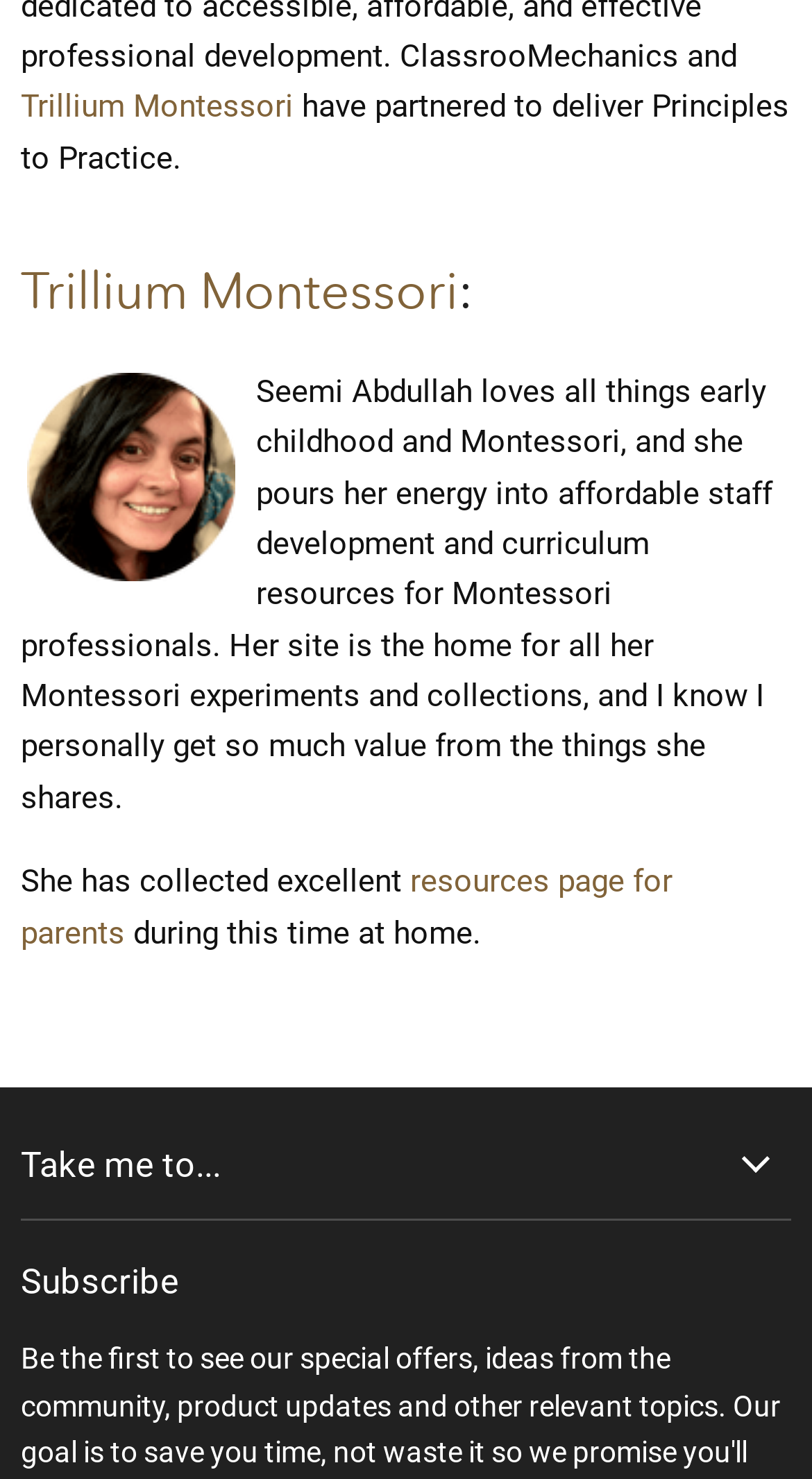Using the information in the image, give a detailed answer to the following question: What is the name of the Montessori partner?

The name of the Montessori partner is mentioned in the link and static text at the top of the webpage, which is 'Trillium Montessori'.